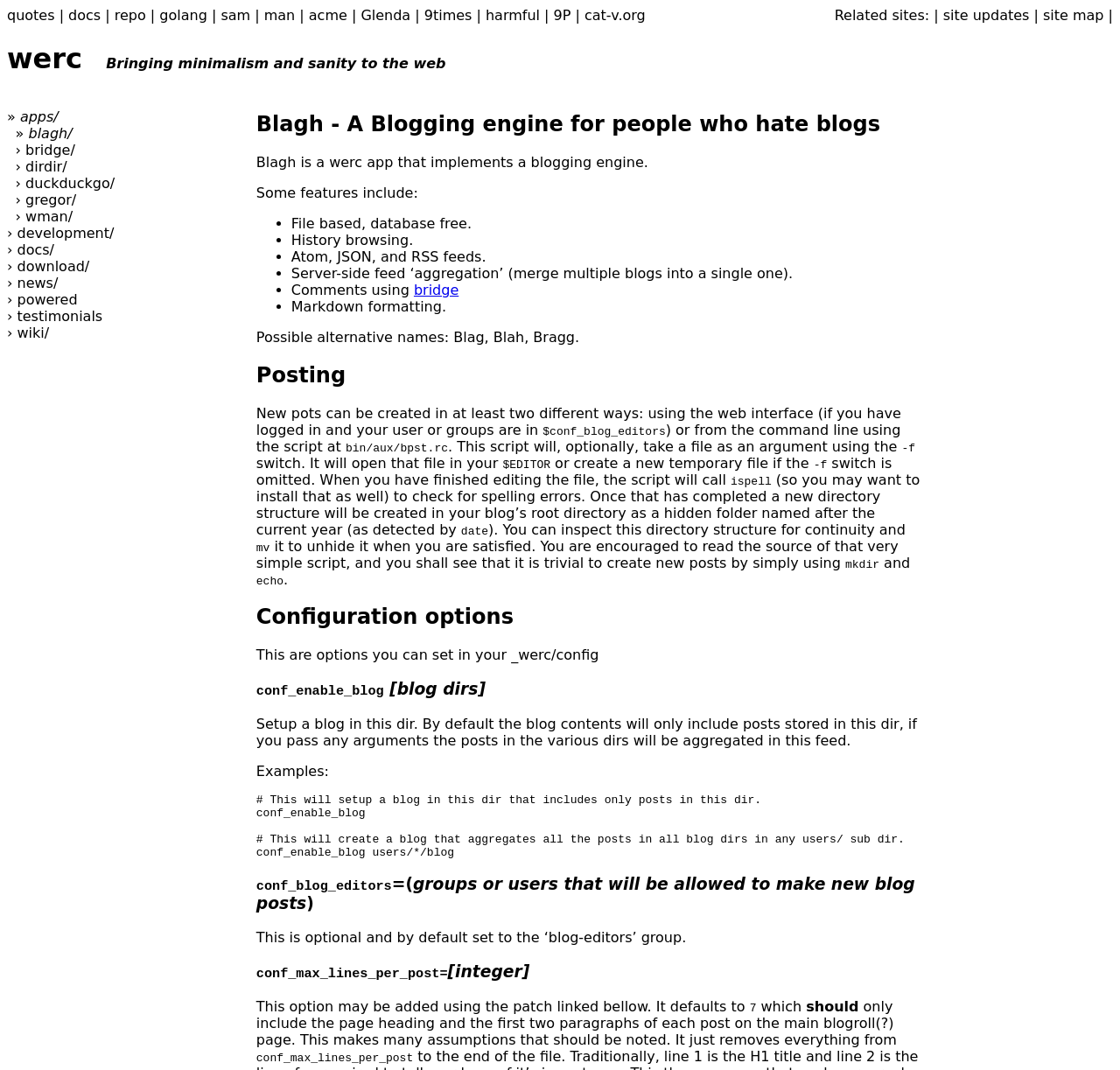Please provide a brief answer to the following inquiry using a single word or phrase:
What type of formatting is supported by Blagh?

Markdown